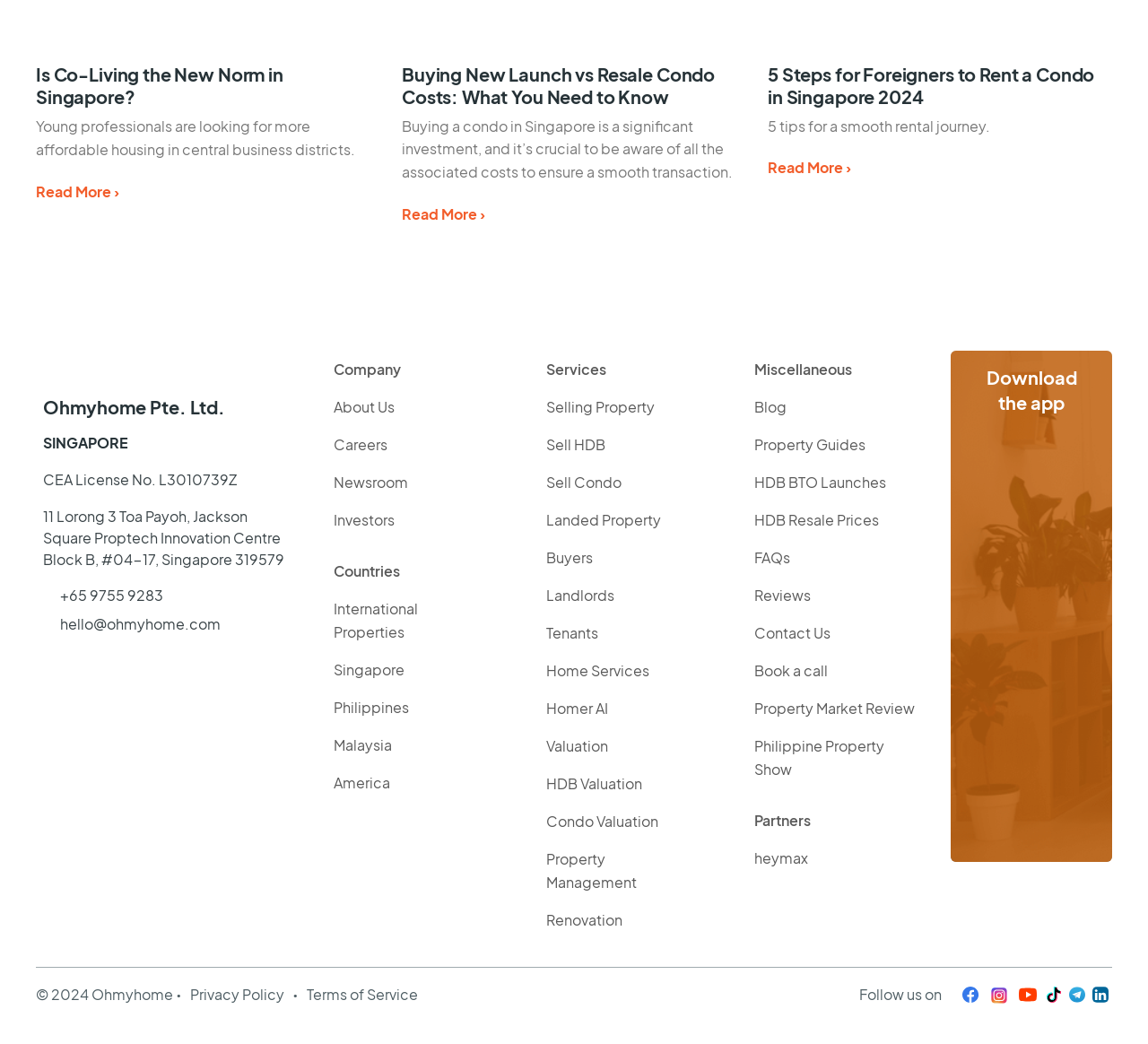What is the CEA License number of Ohmyhome?
Offer a detailed and full explanation in response to the question.

The CEA License number can be found at the bottom left corner of the webpage, where it says 'CEA License No. L3010739Z'.